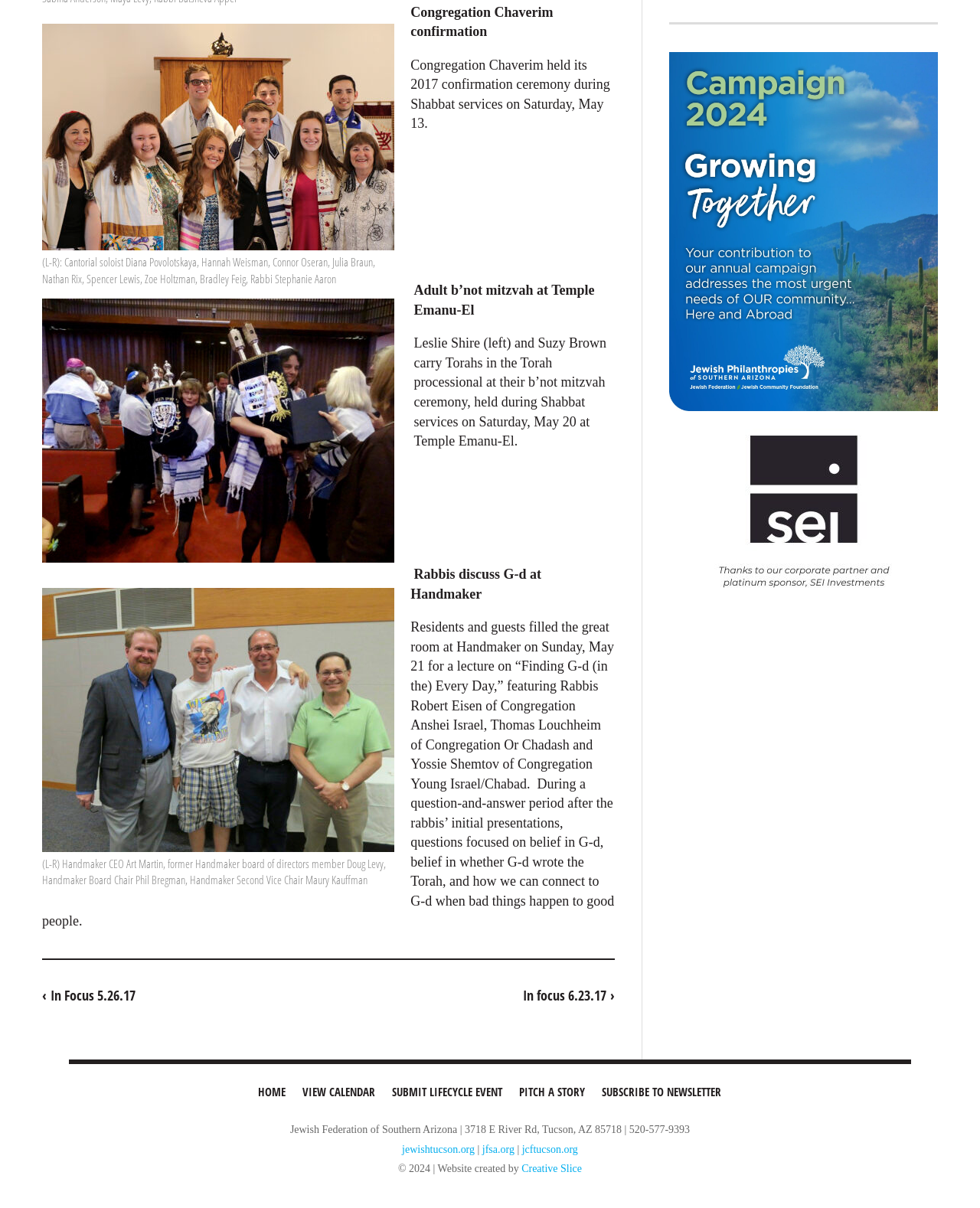What is the topic of the lecture at Handmaker?
Please provide a single word or phrase as the answer based on the screenshot.

Finding G-d (in the) Every Day